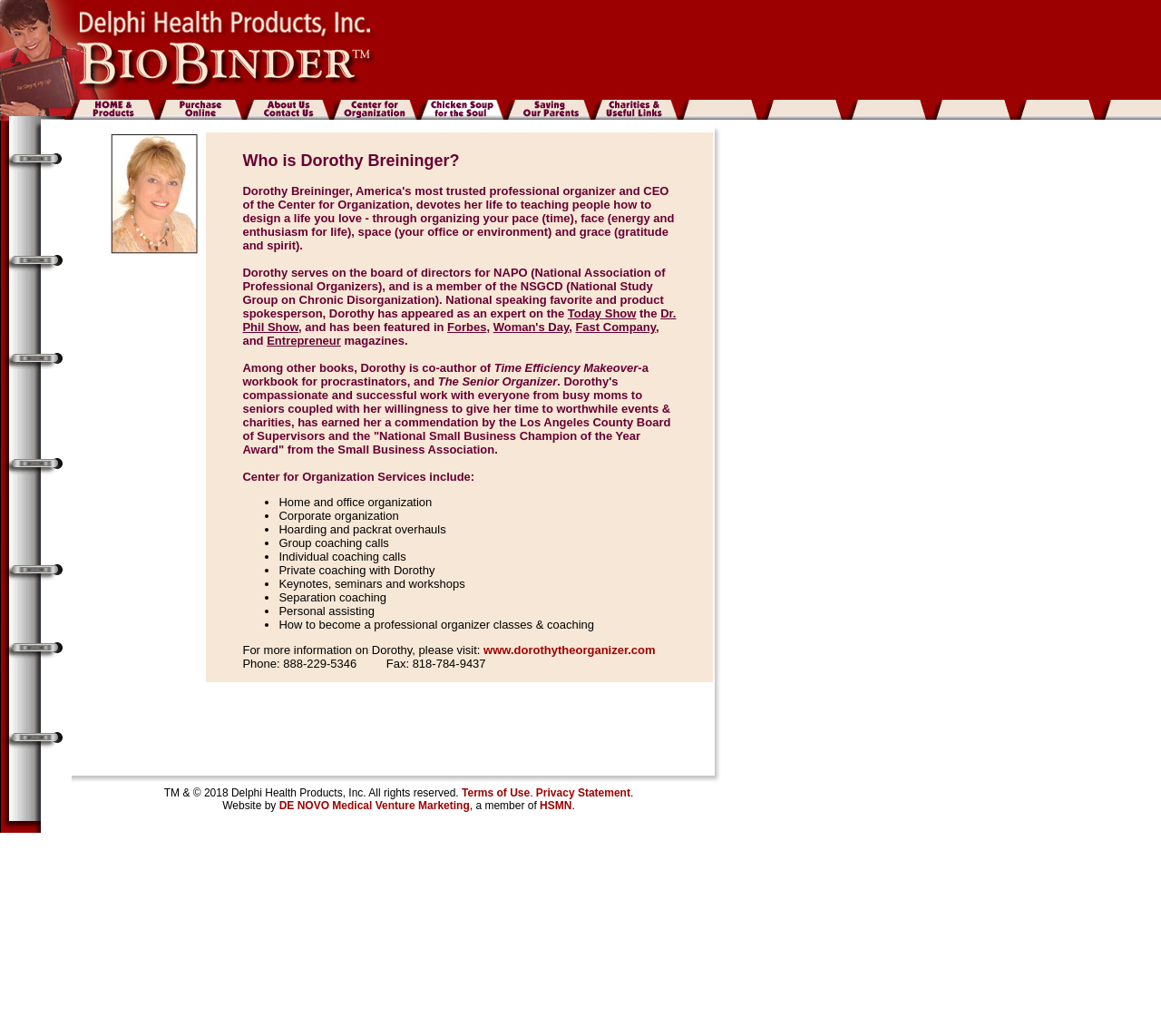Describe every aspect of the webpage comprehensively.

This webpage is about Dorothy Breininger, a professional organizer, and her services. At the top of the page, there is a logo image and a navigation menu. Below the navigation menu, there is a section with three images, including a logo and two icons. 

On the left side of the page, there is a block of text that describes Dorothy's background and expertise. The text is divided into paragraphs and includes a quote. The block of text is surrounded by a border, and there are several bullet points listing the services offered by Dorothy, including home and office organization, corporate organization, and individual coaching calls.

On the right side of the page, there is a section with a heading "Center for Organization Services" and a list of services offered, including home and office organization, corporate organization, and group coaching calls. Below this section, there is a paragraph with contact information, including a website URL, phone number, and fax number.

At the bottom of the page, there is a footer section with copyright information, terms of use, and a privacy statement. There are also links to the website's terms of use and privacy statement, as well as a credit to the website's developer, DE NOVO Medical Venture Marketing.